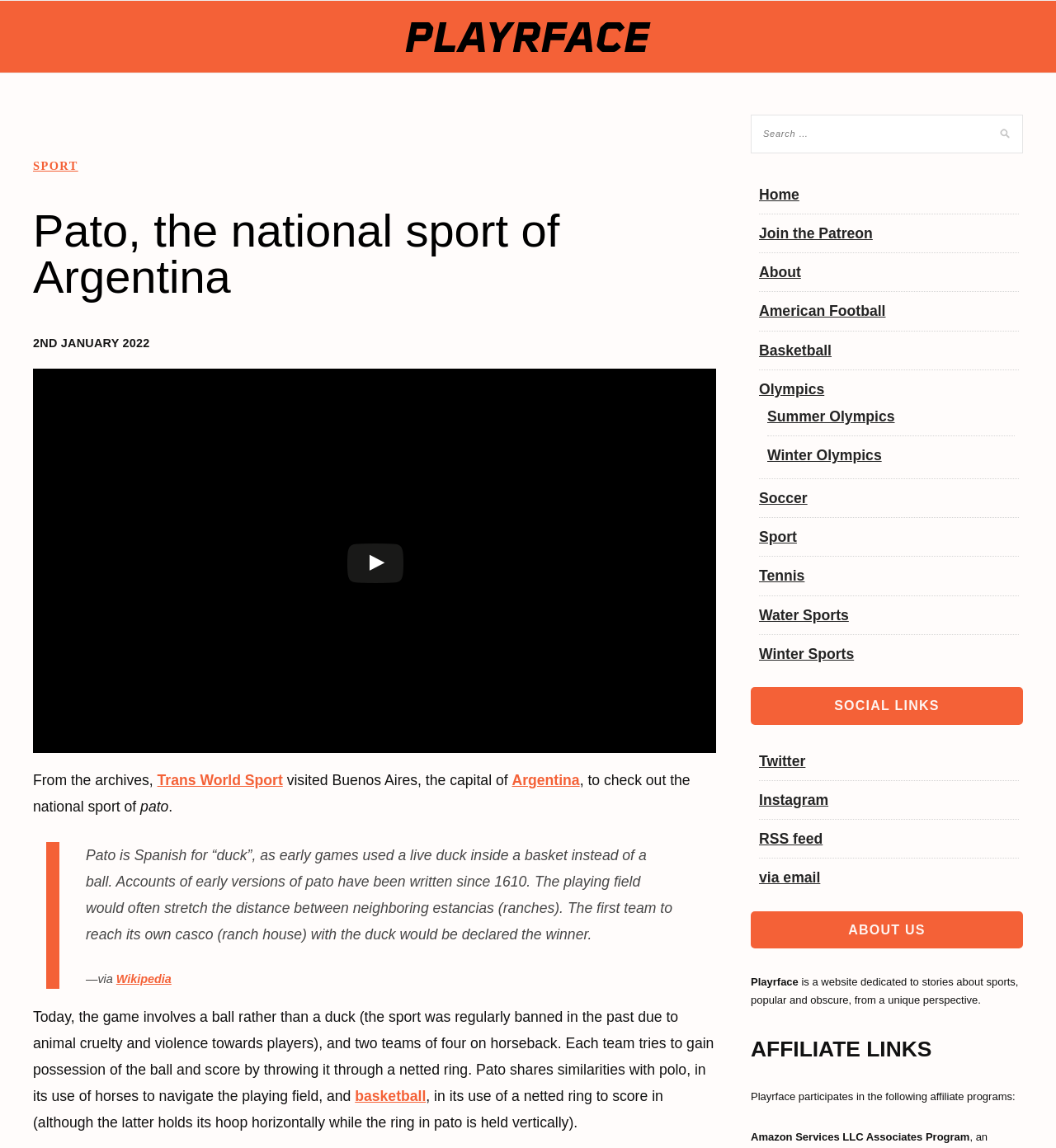Refer to the image and provide an in-depth answer to the question: 
What is the name of the national sport of Argentina?

The answer can be found in the heading 'Pato, the national sport of Argentina' which is located at the top of the webpage. This heading is a prominent element on the page and clearly states the national sport of Argentina.